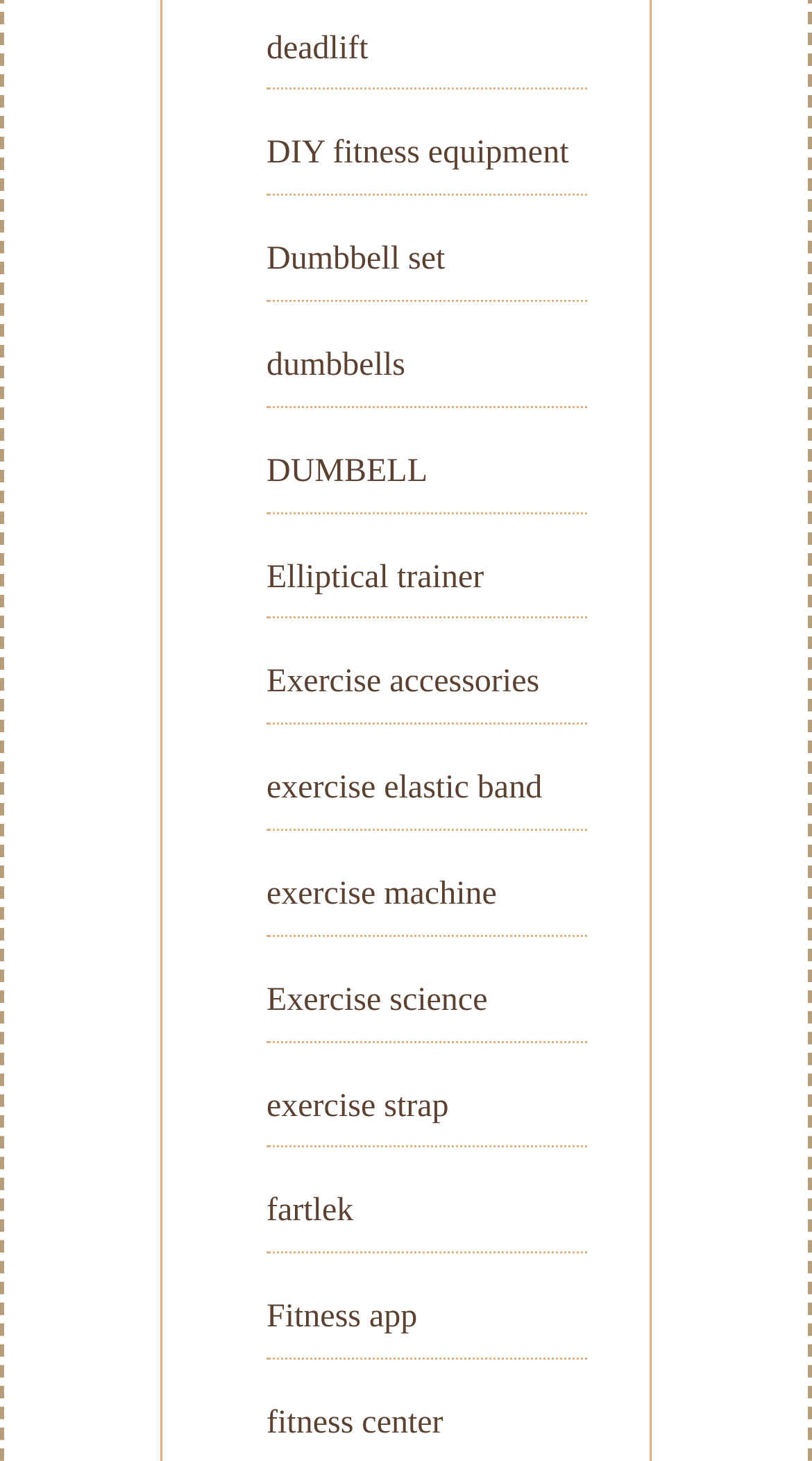Determine the bounding box coordinates for the element that should be clicked to follow this instruction: "Click on the 'Primary Menu' button". The coordinates should be given as four float numbers between 0 and 1, in the format [left, top, right, bottom].

None